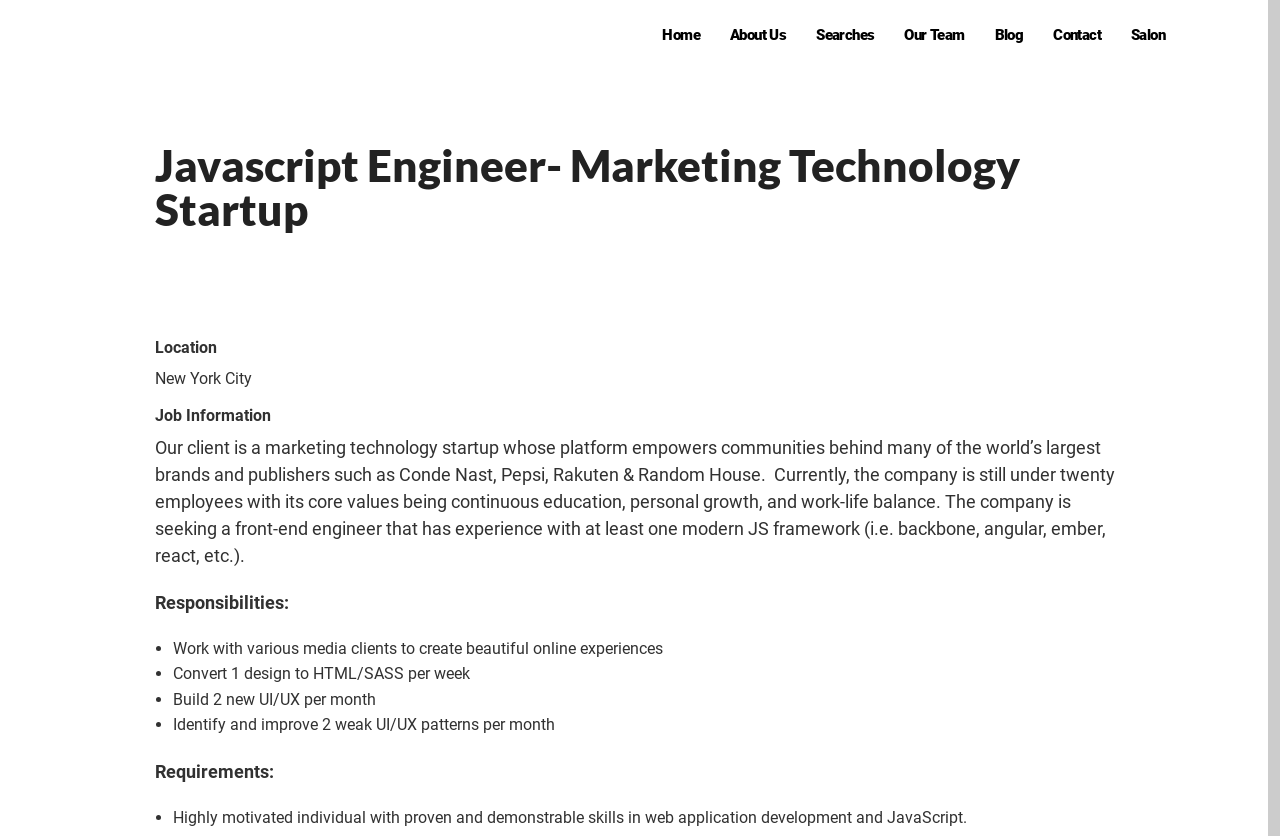Provide the bounding box coordinates of the HTML element described by the text: "About Us".

[0.559, 0.014, 0.626, 0.07]